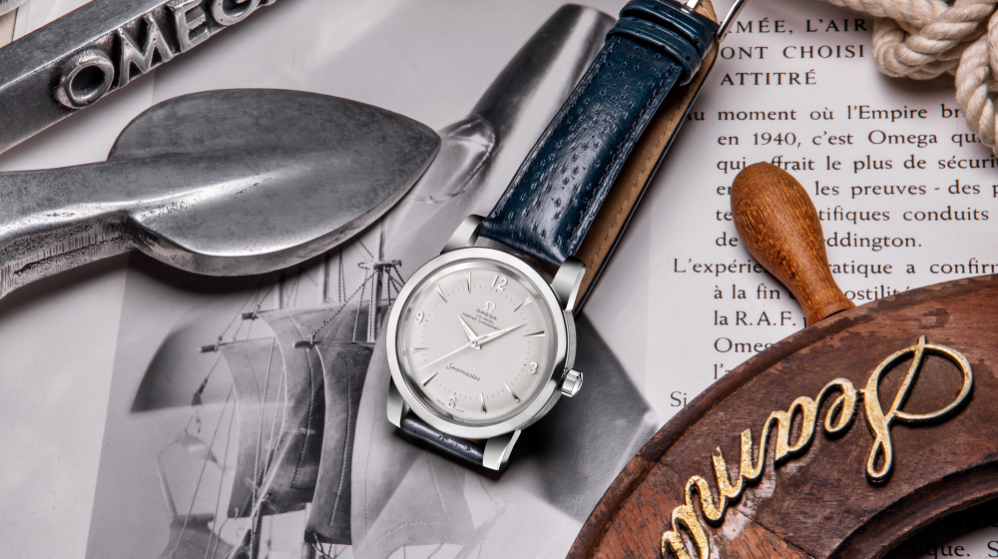Provide a comprehensive description of the image.

The image showcases an exquisite Omega Seamaster watch, elegantly positioned against a backdrop of nautical-themed elements. The watch features a classic design with a silver dial, prominent hour markers, and is complemented by a luxurious navy blue leather strap with visible texture. Surrounding the timepiece are antique items, including a sleek metal spoon engraved with "OMEGA," a wooden steering wheel or ship's wheel, and pages of a vintage maritime document, adding a rich historical context. This sophisticated arrangement not only highlights the watch's craftsmanship but also evokes a sense of adventure and exploration associated with the sea, reflecting Omega's heritage within the world of maritime horology.